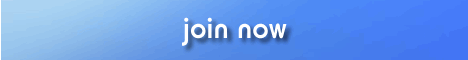What type of font is used?
Please interpret the details in the image and answer the question thoroughly.

The font is modern and clear, ensuring legibility and enhancing the button's appeal in a digital interface.